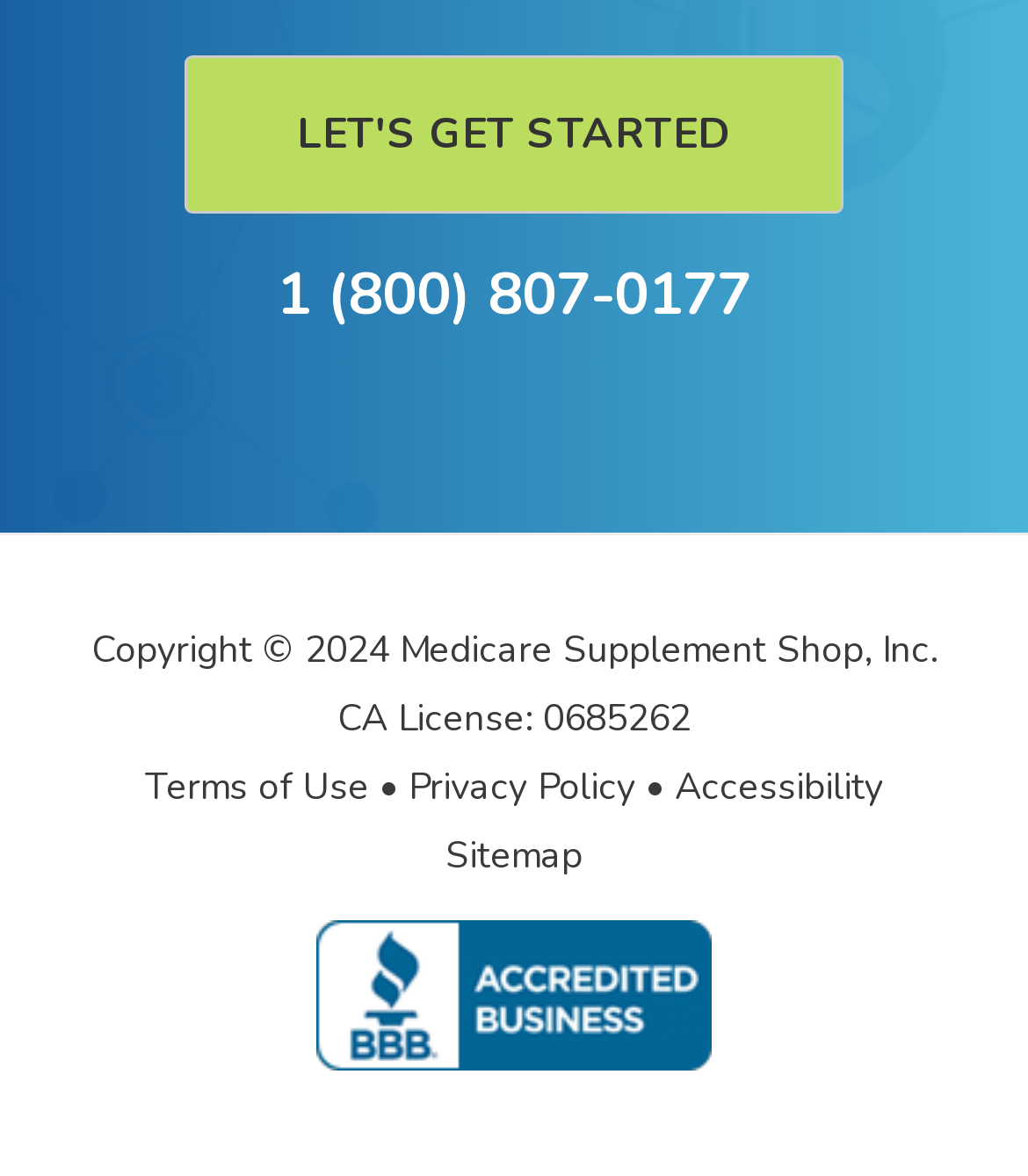Given the element description "Terms of Use", identify the bounding box of the corresponding UI element.

[0.141, 0.647, 0.359, 0.69]